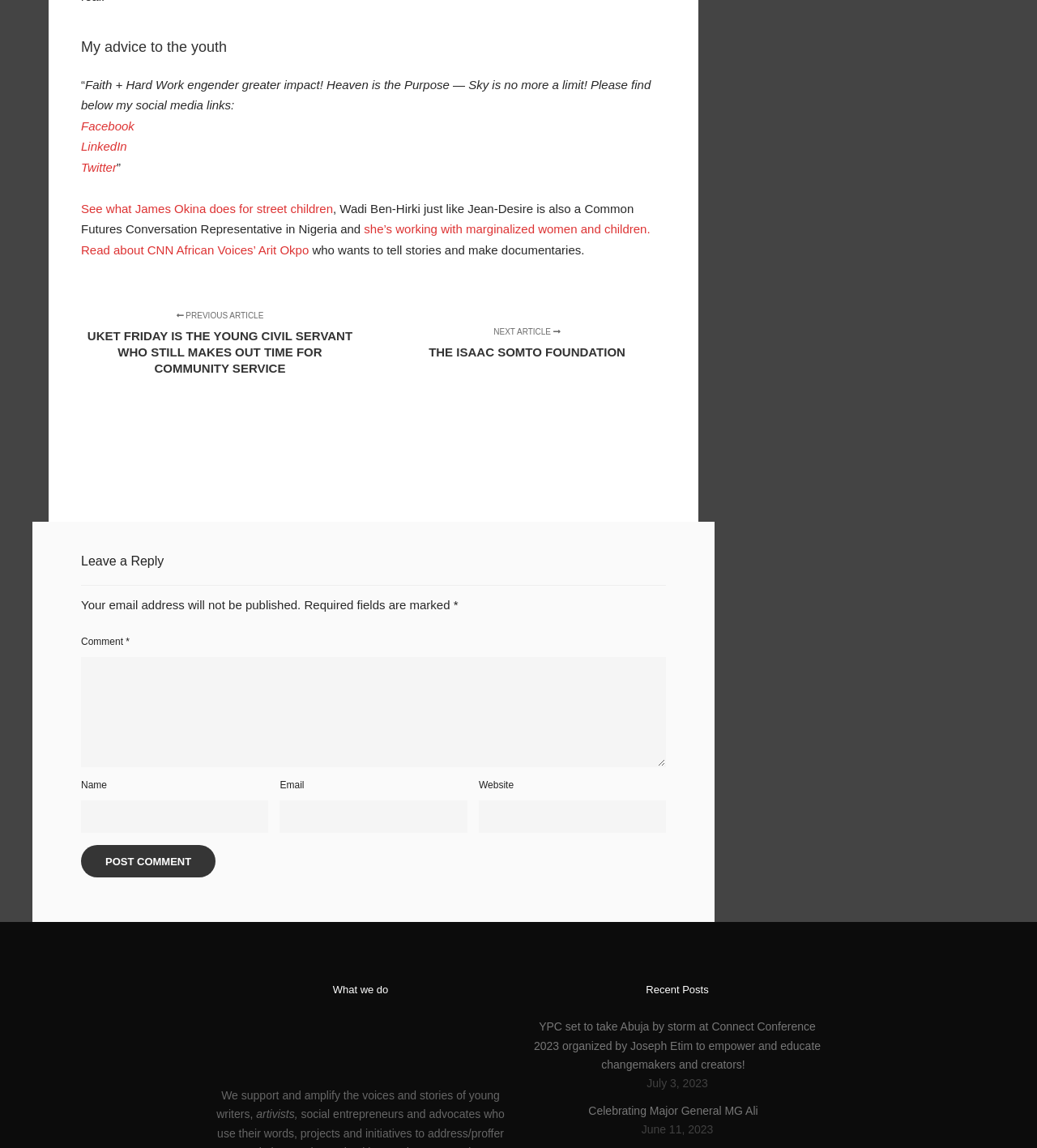Please identify the bounding box coordinates of the element's region that needs to be clicked to fulfill the following instruction: "Post a comment". The bounding box coordinates should consist of four float numbers between 0 and 1, i.e., [left, top, right, bottom].

[0.078, 0.736, 0.208, 0.764]